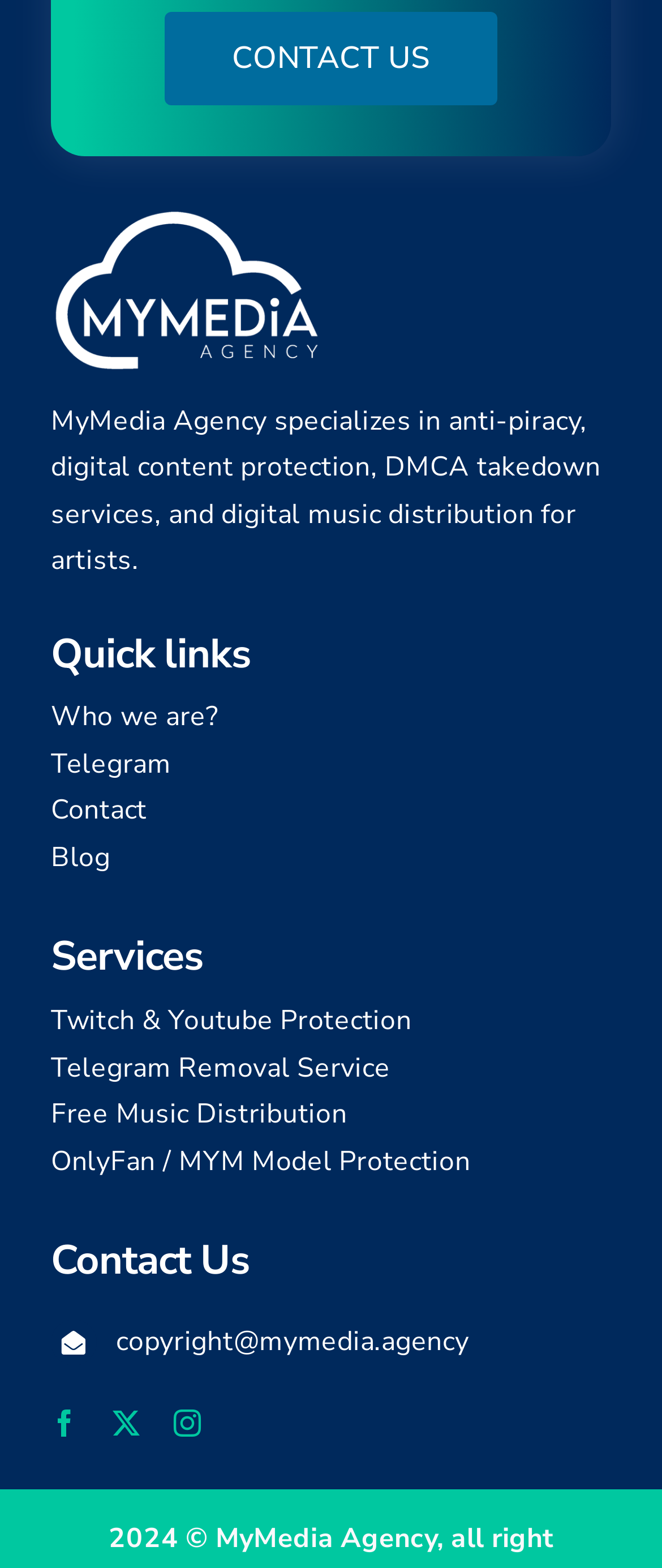Given the element description: "Who we are?", predict the bounding box coordinates of this UI element. The coordinates must be four float numbers between 0 and 1, given as [left, top, right, bottom].

[0.077, 0.44, 0.923, 0.47]